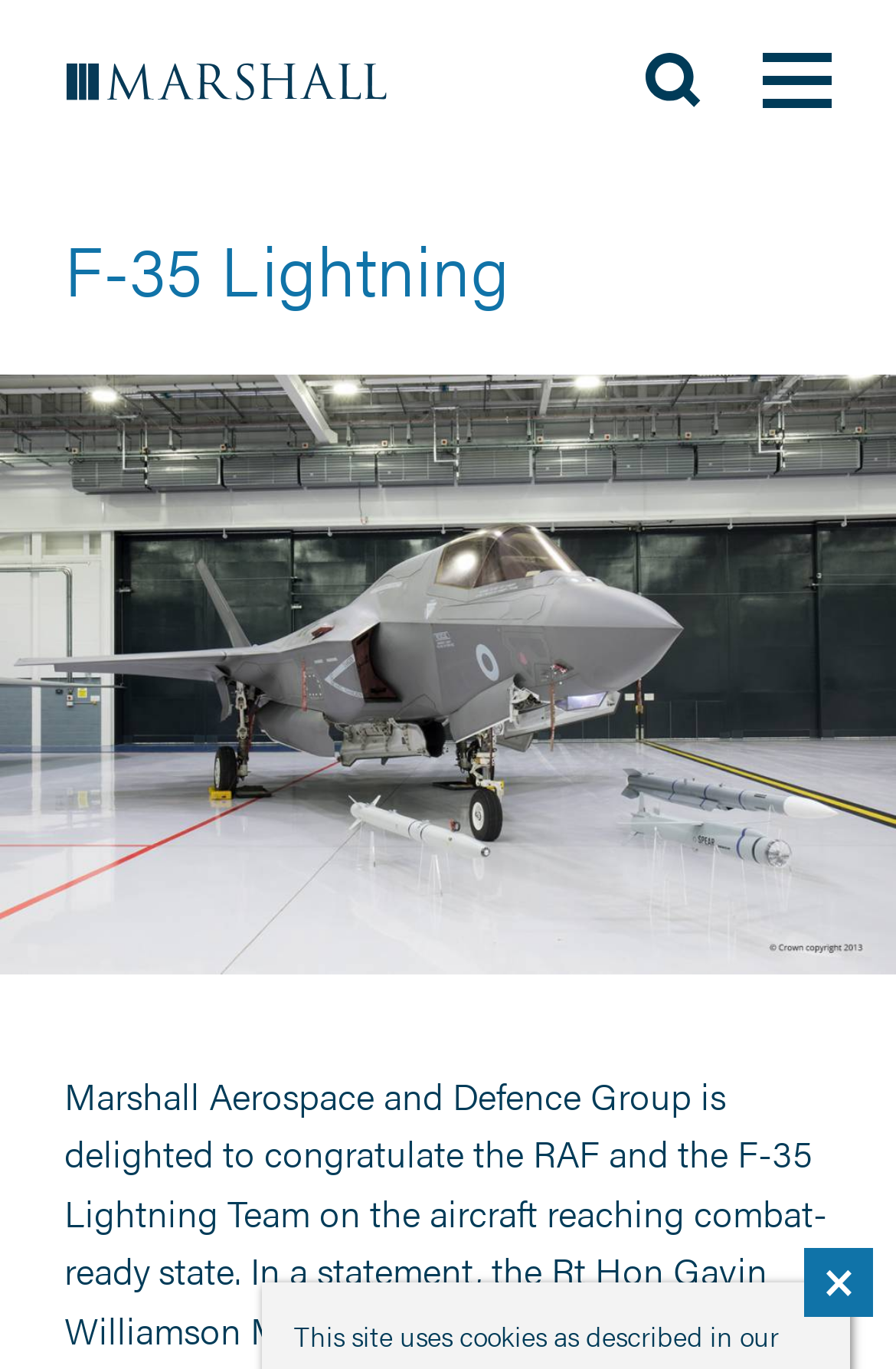Using the information from the screenshot, answer the following question thoroughly:
Is the webpage about a company?

The presence of a link with the text 'Marshall Group' at the top of the webpage suggests that the webpage is related to a company, and the fact that the link is prominent and at the top of the webpage indicates that the company is likely the main subject of the webpage.